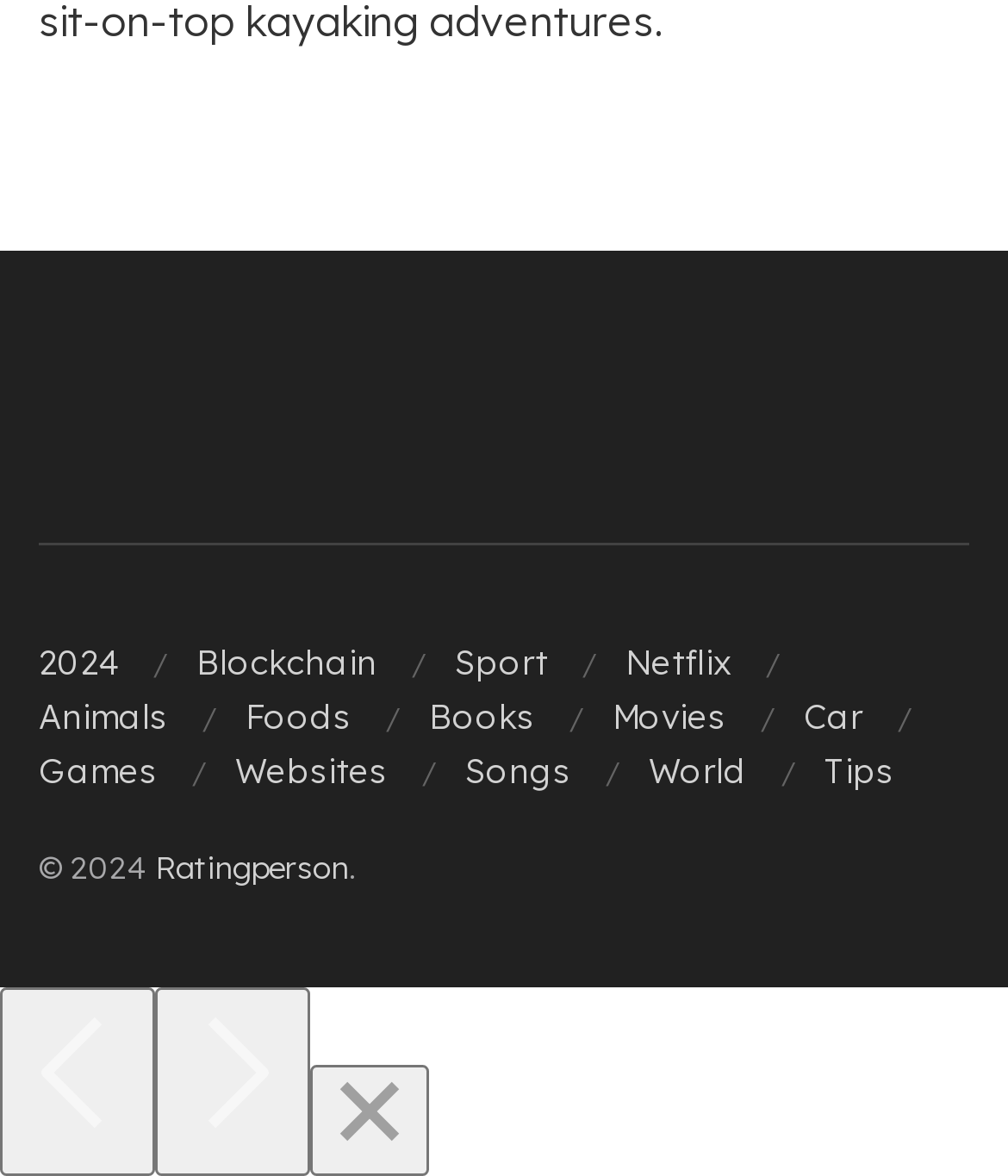Please provide the bounding box coordinates for the element that needs to be clicked to perform the instruction: "check the link about can I edit my common app essay after submitting it". The coordinates must consist of four float numbers between 0 and 1, formatted as [left, top, right, bottom].

None